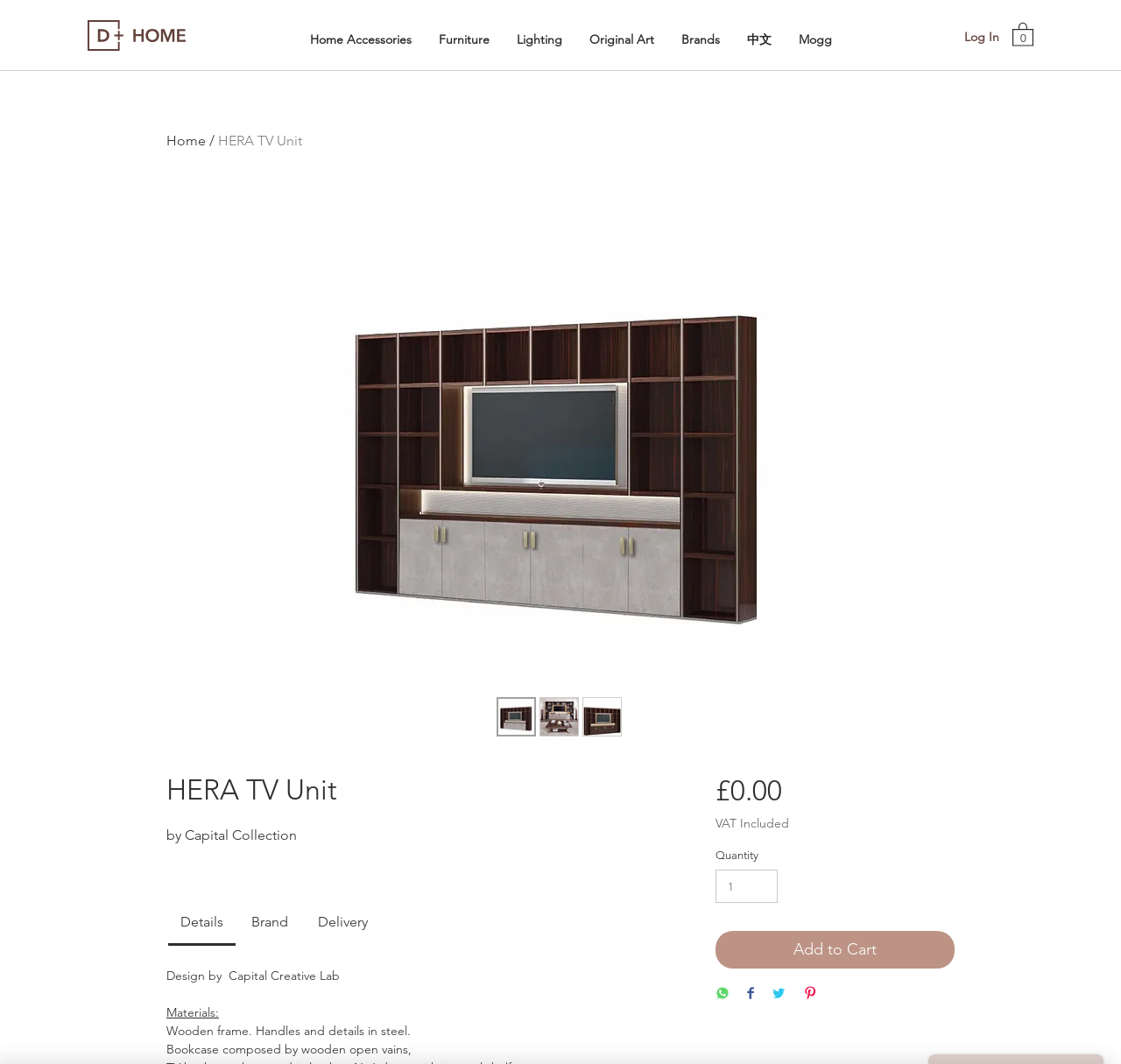Please identify the bounding box coordinates of the clickable area that will allow you to execute the instruction: "Click on the 'Log In' button".

[0.849, 0.022, 0.902, 0.048]